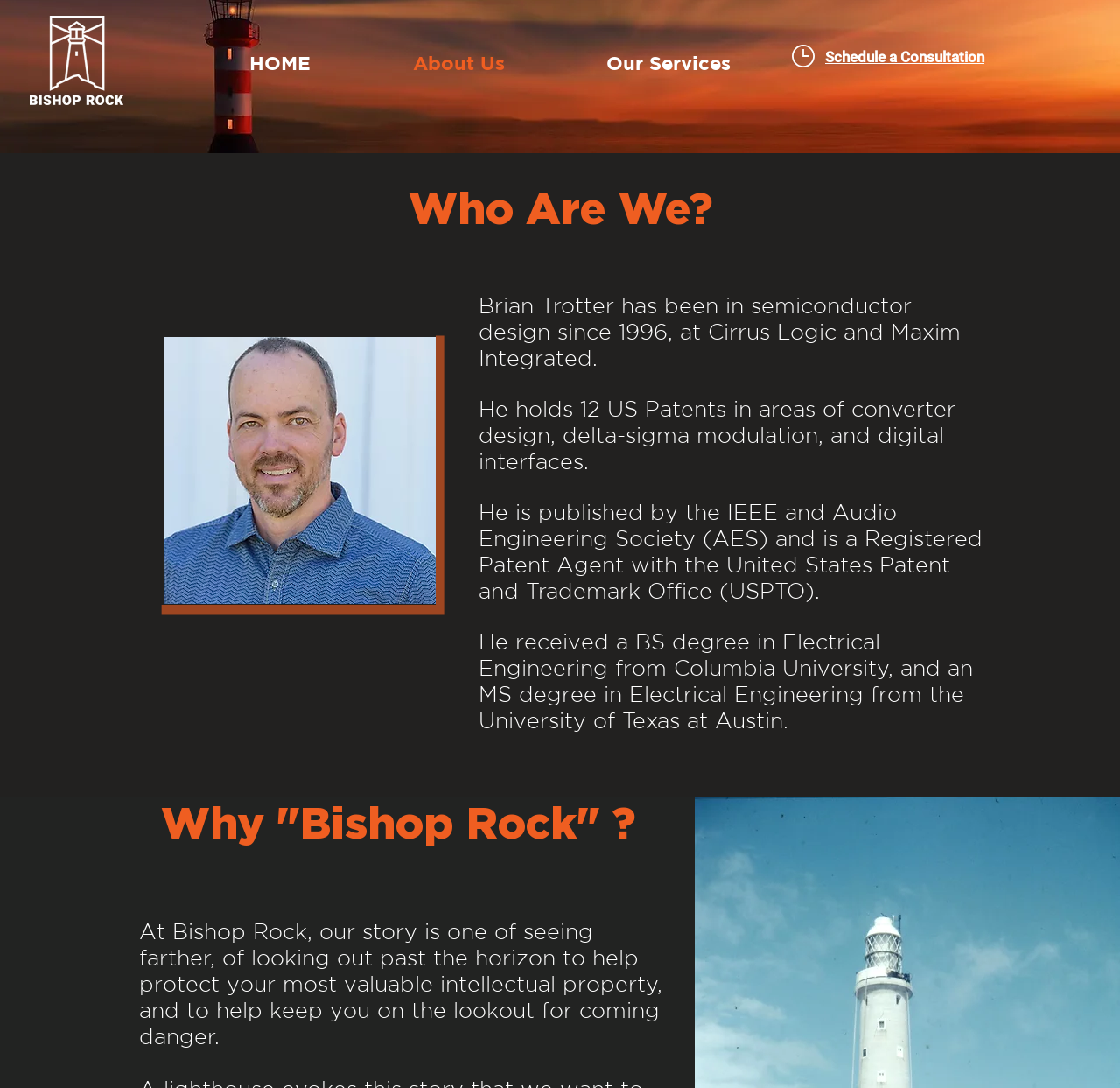Given the element description HOME, specify the bounding box coordinates of the corresponding UI element in the format (top-left x, top-left y, bottom-right x, bottom-right y). All values must be between 0 and 1.

[0.177, 0.04, 0.323, 0.075]